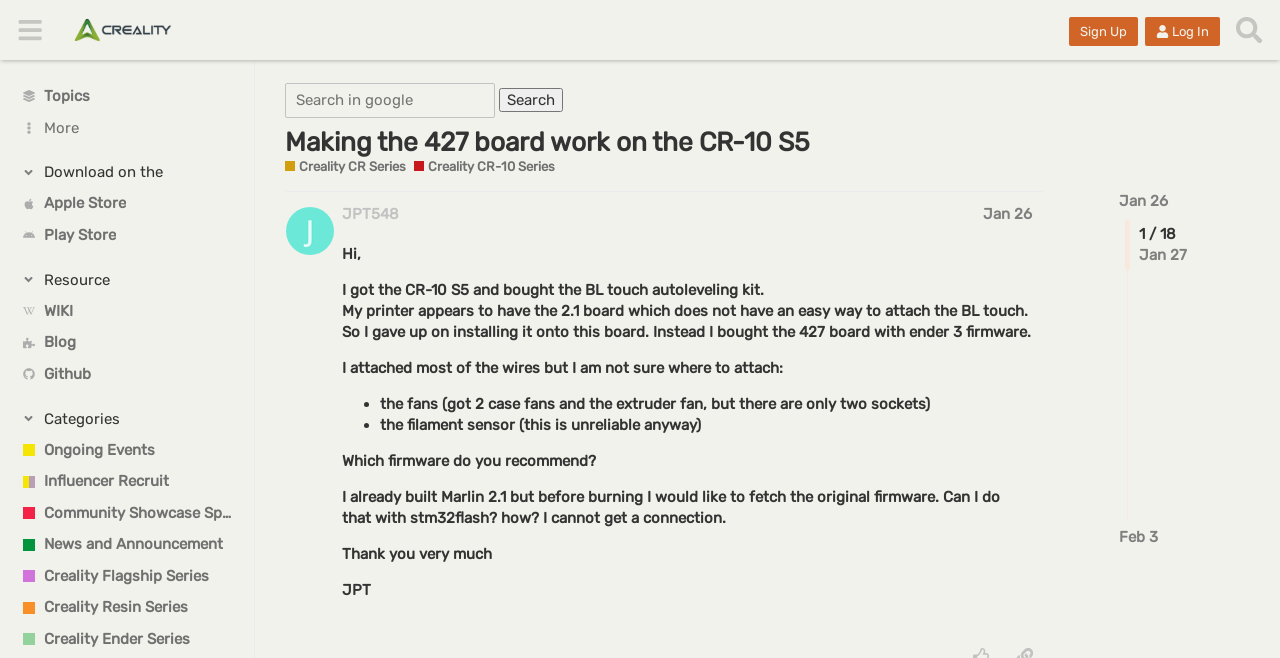Using the information in the image, give a comprehensive answer to the question: 
How many case fans does the printer have?

According to the text, the printer has 2 case fans, in addition to the extruder fan, but there are only two sockets available for fan connections.